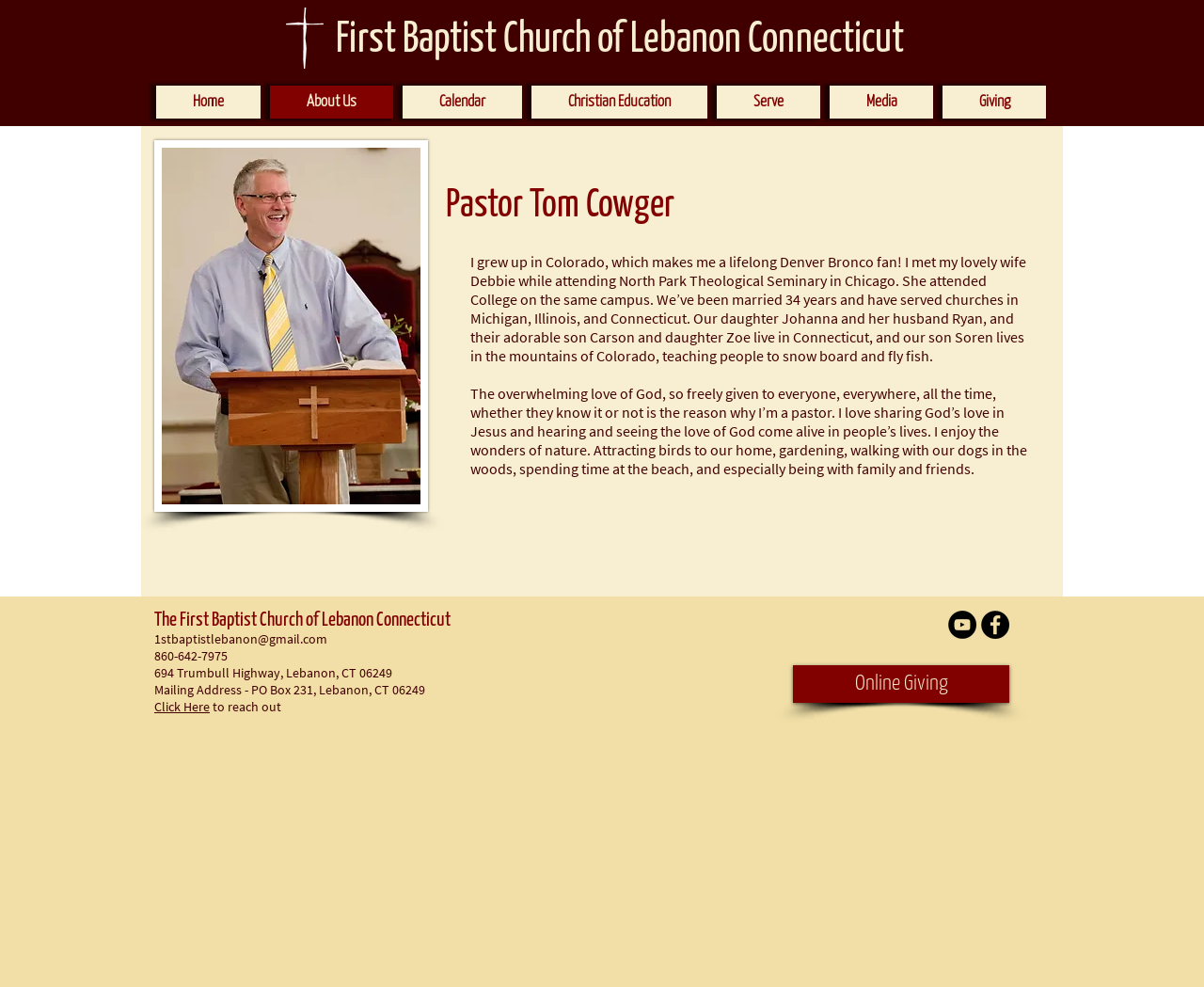Locate the bounding box of the UI element with the following description: "About Us".

[0.224, 0.087, 0.327, 0.12]